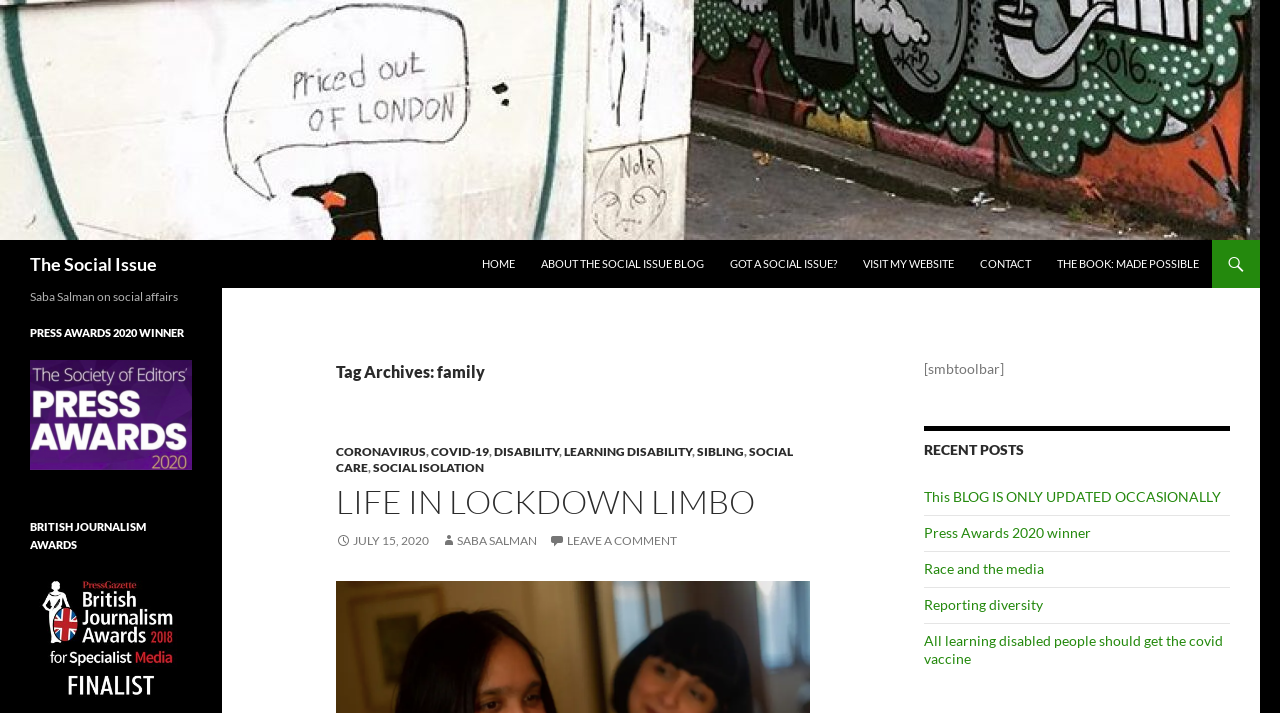Generate a detailed explanation of the webpage's features and information.

The webpage is about "The Social Issue" and appears to be a blog or news website. At the top, there is a logo image with the text "The Social Issue" next to it. Below the logo, there is a navigation menu with links to "HOME", "ABOUT THE SOCIAL ISSUE BLOG", "GOT A SOCIAL ISSUE?", "VISIT MY WEBSITE", "CONTACT", and "THE BOOK: MADE POSSIBLE".

The main content area is divided into two sections. On the left, there is a header section with the title "Tag Archives: family" and a list of links to related topics such as "CORONAVIRUS", "COVID-19", "DISABILITY", "LEARNING DISABILITY", "SIBLING", "SOCIAL CARE", and "SOCIAL ISOLATION". Below this list, there is a heading "LIFE IN LOCKDOWN LIMBO" with a link to a related article.

On the right, there is a section with the heading "RECENT POSTS" and a list of links to recent articles, including "This BLOG IS ONLY UPDATED OCCASIONALLY", "Press Awards 2020 winner", "Race and the media", "Reporting diversity", and "All learning disabled people should get the covid vaccine".

At the bottom of the page, there is a section with the heading "Saba Salman on social affairs" and a list of awards and recognition, including "PRESS AWARDS 2020 WINNER" and "BRITISH JOURNALISM AWARDS".